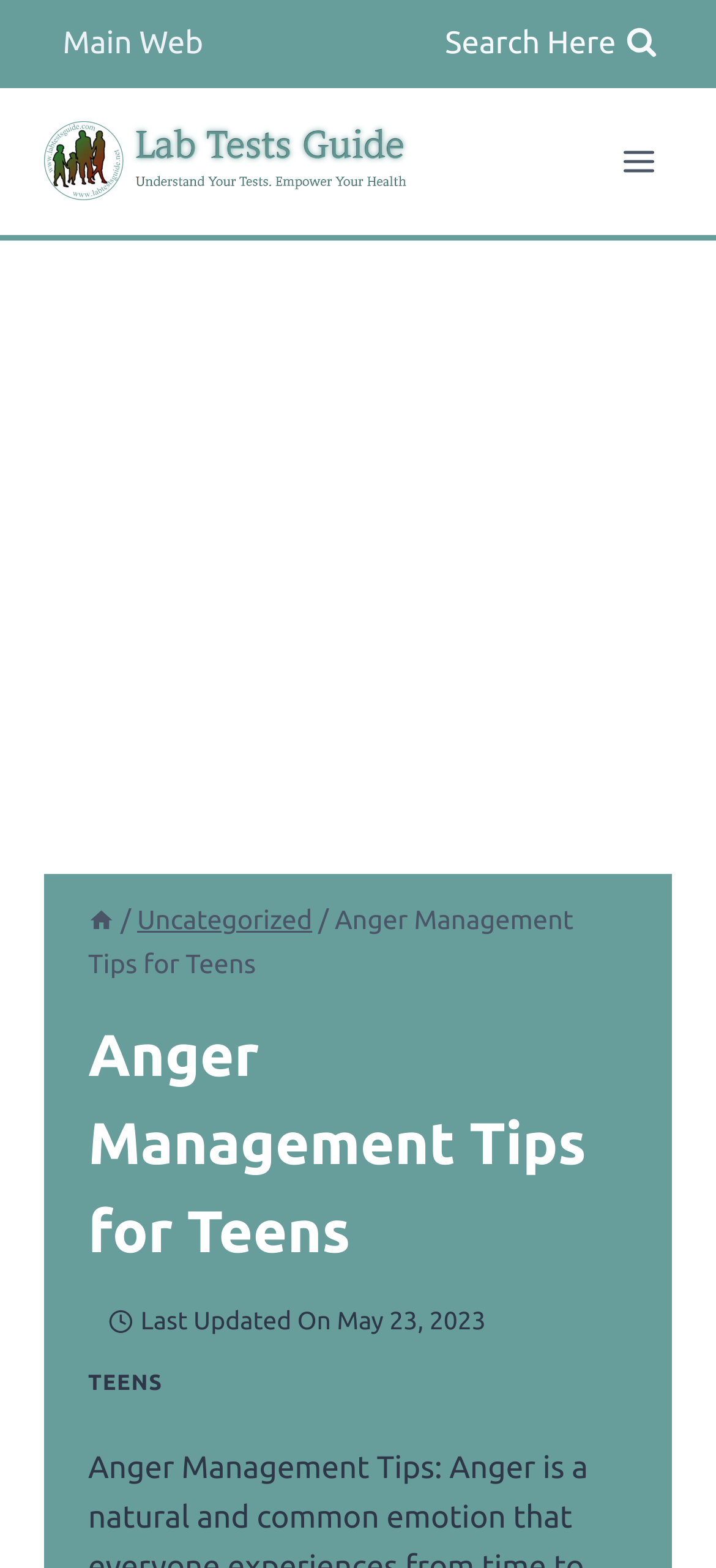What is the last updated date of the article?
Kindly answer the question with as much detail as you can.

I found the last updated date by looking at the section below the article title, where it shows 'Last Updated On May 23, 2023'. This indicates that the article was last updated on May 23, 2023.